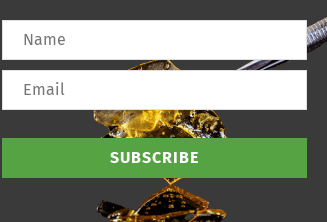What is showcased in the background?
Provide a detailed and extensive answer to the question.

The background of the image is described as 'visually striking' and it 'showcases a golden, translucent cannabis extract', which suggests that the background is featuring a cannabis extract.